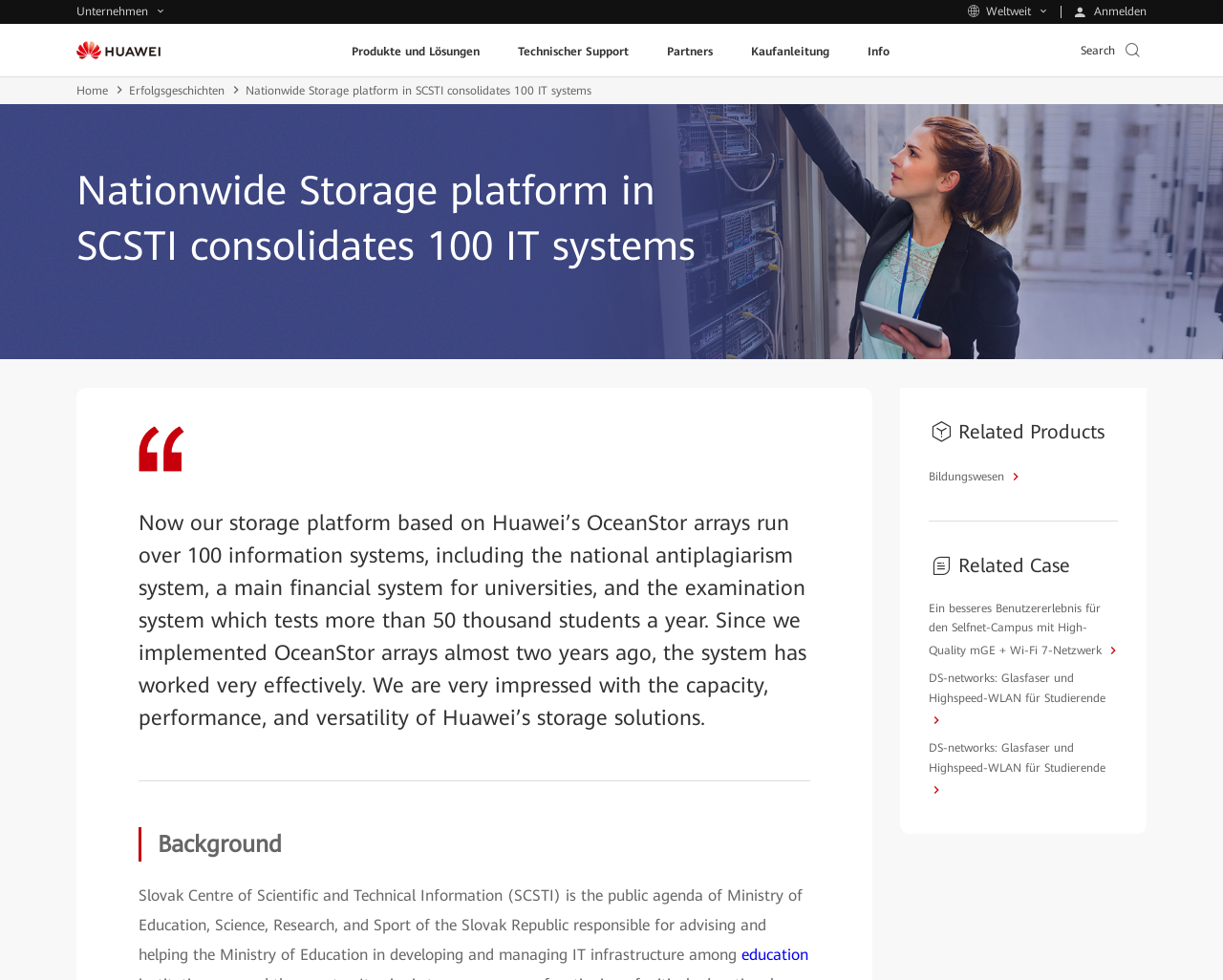How many related products are listed?
Please provide a comprehensive and detailed answer to the question.

There is only one related product listed, which is 'Bildungswesen'.